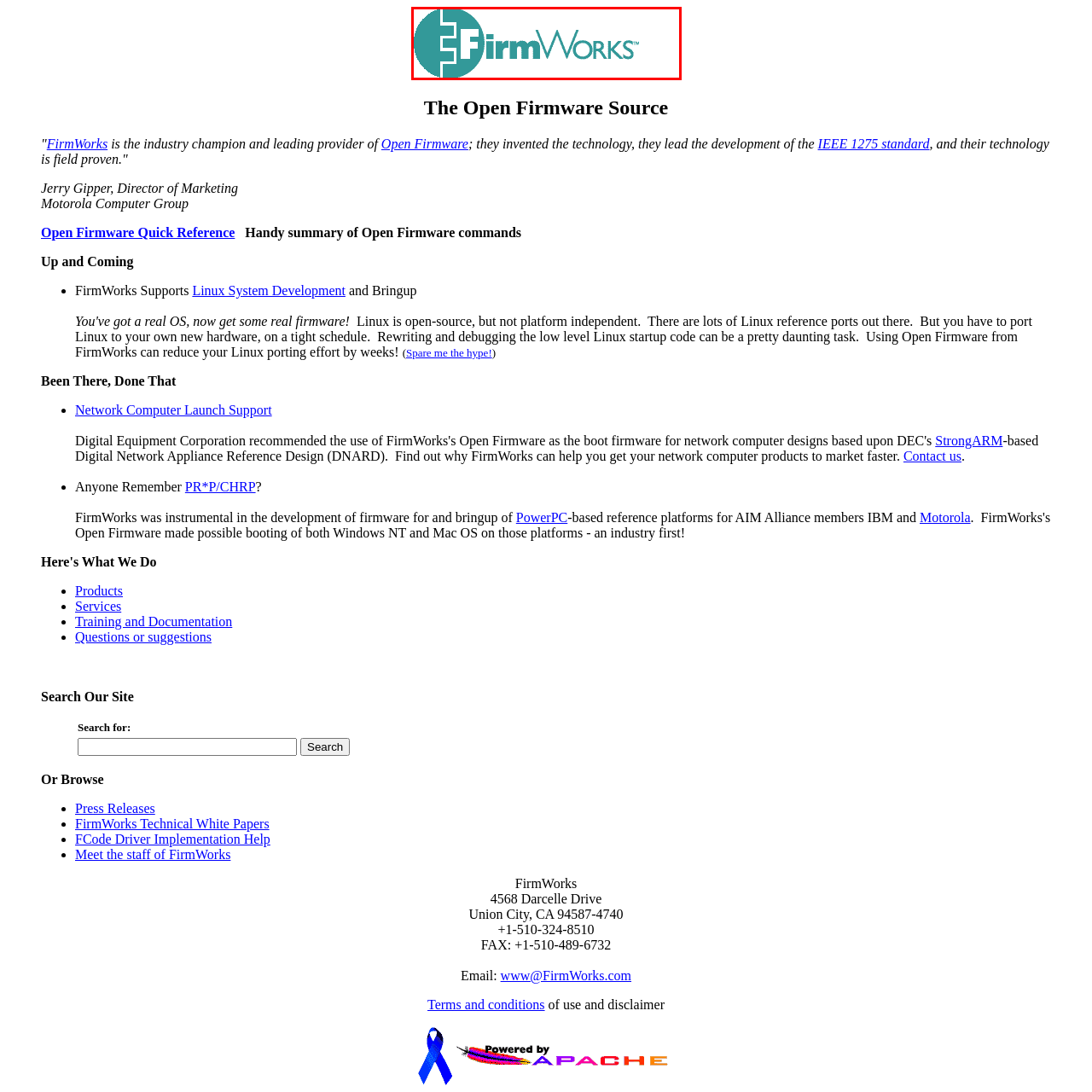Please examine the highlighted section of the image enclosed in the red rectangle and provide a comprehensive answer to the following question based on your observation: What symbol accompanies the logo?

The logo of FirmWorks is accompanied by the trademark symbol, indicating its registered status, which suggests the brand's professionalism and reliability in the industry.